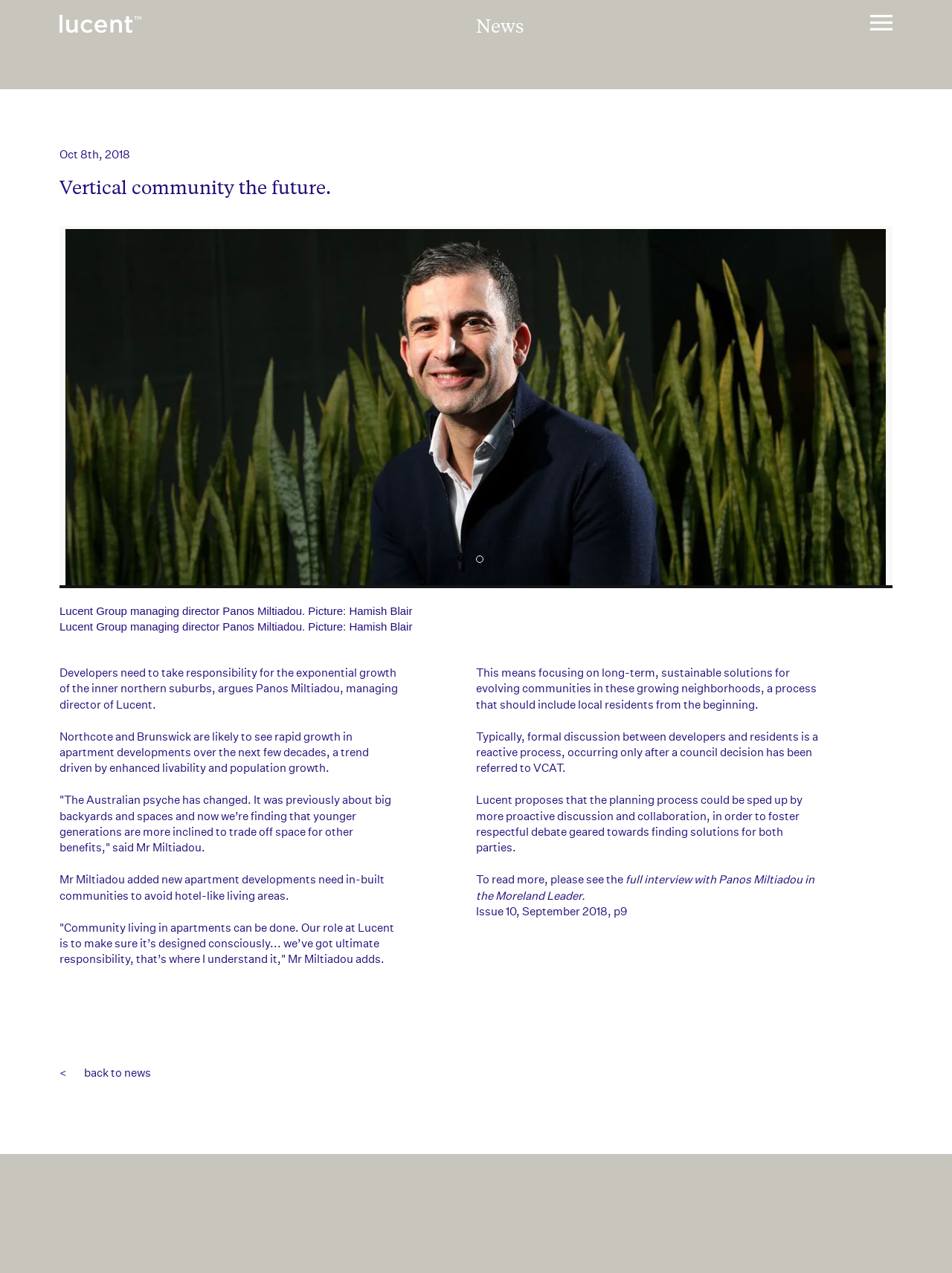Please answer the following question using a single word or phrase: 
Who is the managing director of Lucent?

Panos Miltiadou